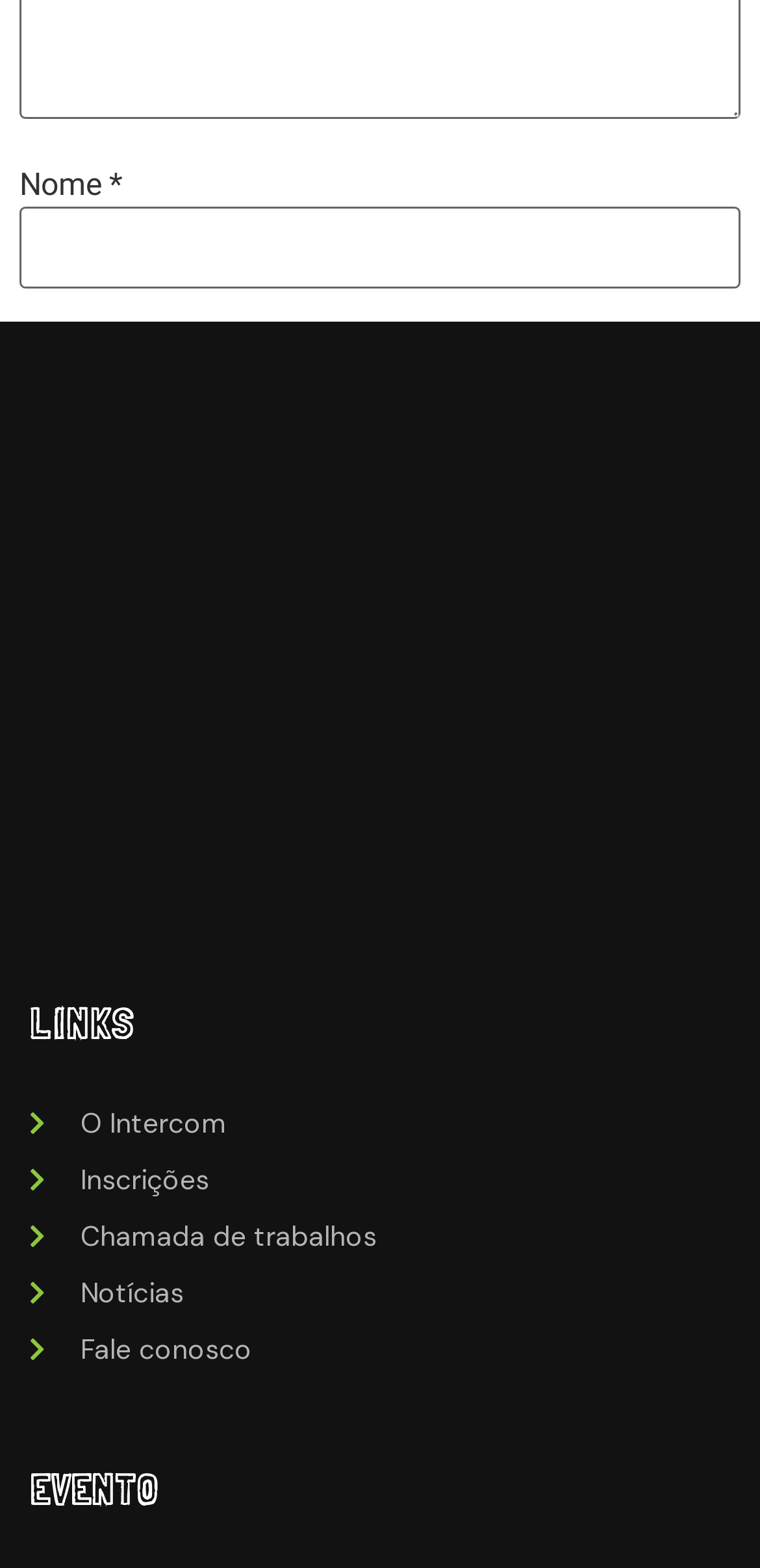Provide a one-word or short-phrase answer to the question:
What is the button for?

Publicar comentário